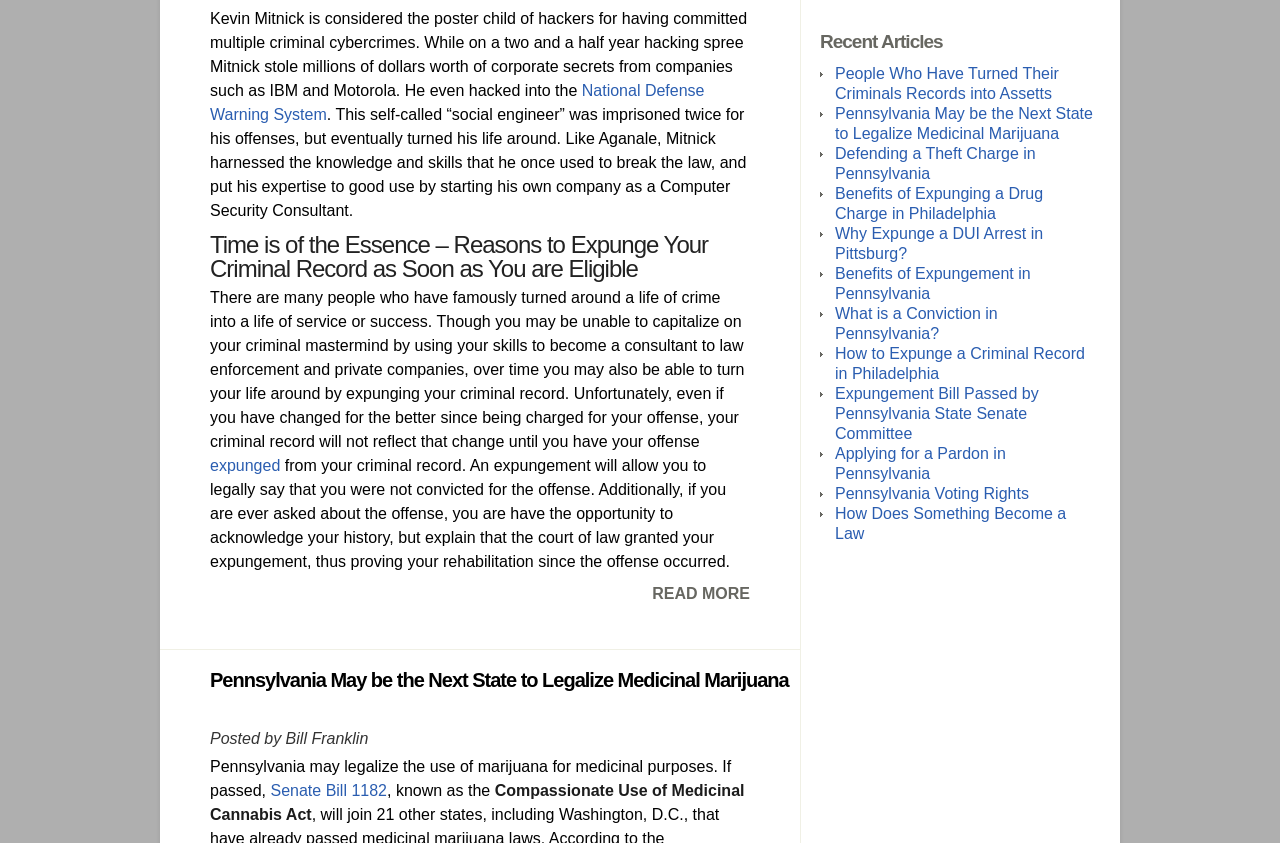Please locate the bounding box coordinates of the element that should be clicked to achieve the given instruction: "Learn about people who turned their criminal records into assets".

[0.652, 0.077, 0.827, 0.121]